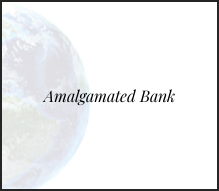What is the theme of the surrounding content?
Could you answer the question in a detailed manner, providing as much information as possible?

The question asks for the theme of the surrounding content, which is mentioned in the caption as '...the theme of the surrounding content, which discusses various past, present, and potential investment holdings...'. Therefore, the answer is 'investment'.